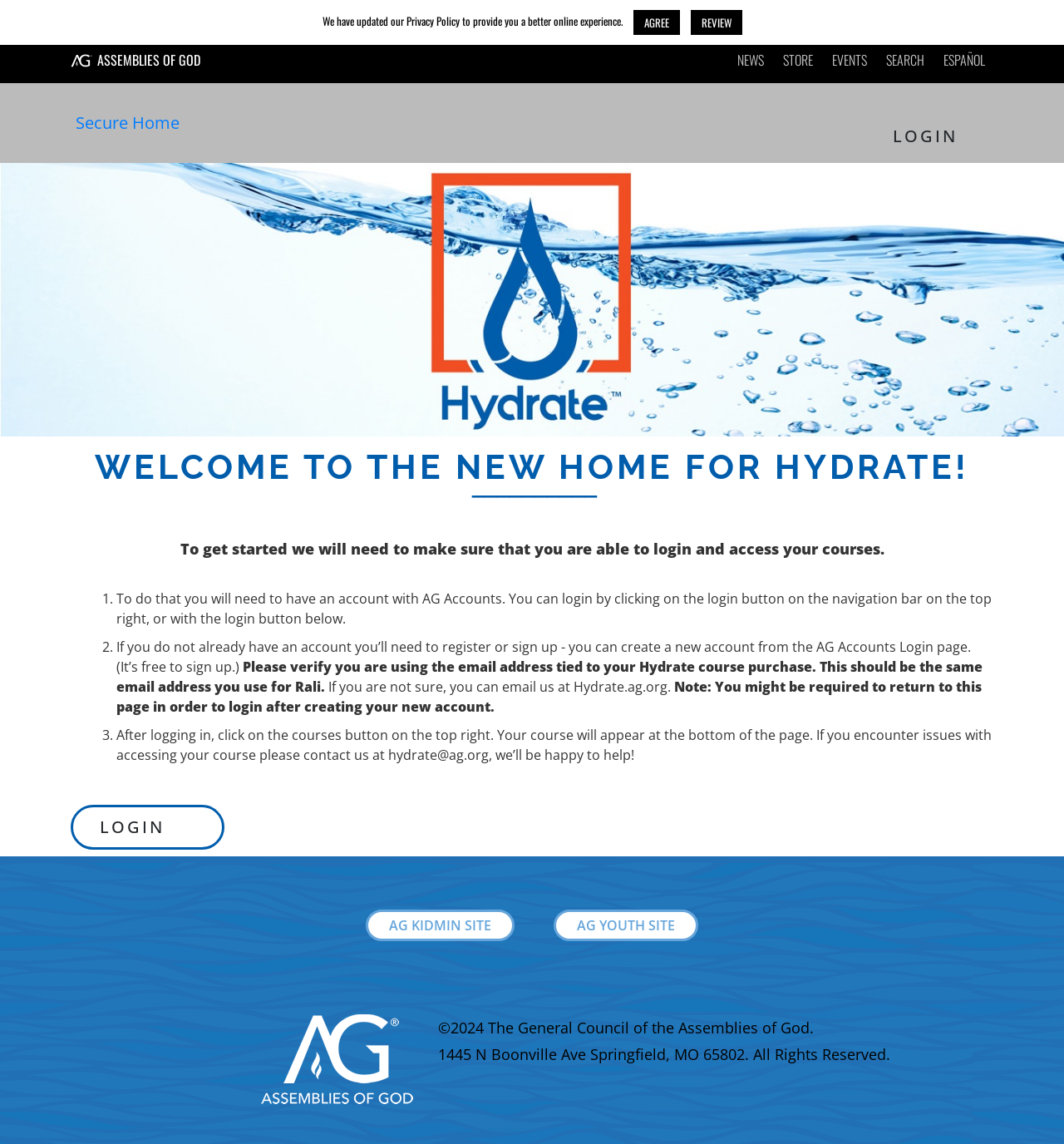Point out the bounding box coordinates of the section to click in order to follow this instruction: "Click the AGREE button".

[0.595, 0.009, 0.639, 0.031]